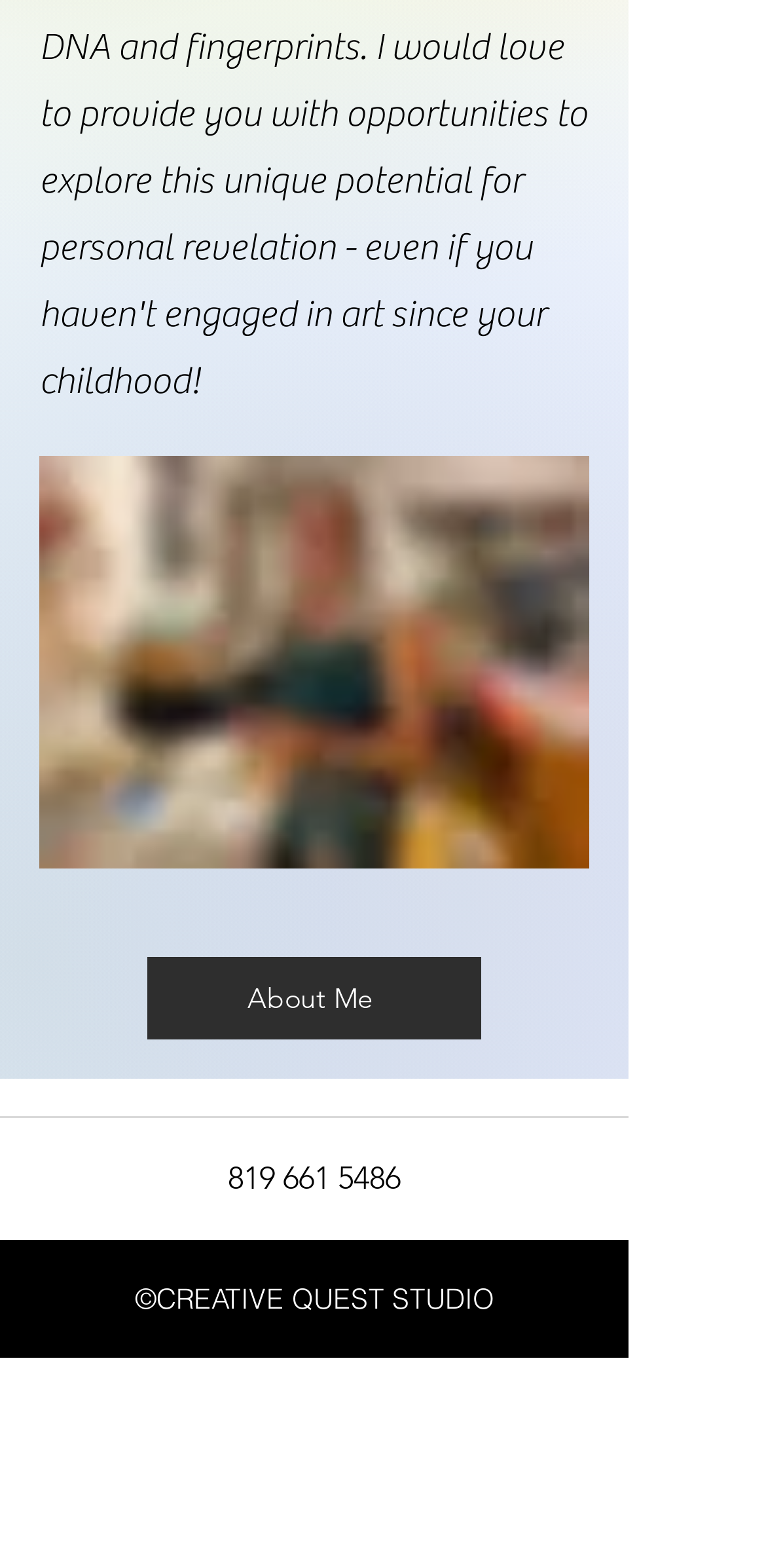Using the description: "About Me", identify the bounding box of the corresponding UI element in the screenshot.

[0.192, 0.61, 0.628, 0.662]